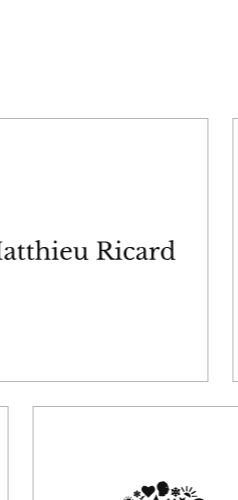What elements are included in the decorative illustration?
Please provide a comprehensive answer to the question based on the webpage screenshot.

The caption specifically mentions that the decorative illustration includes floral elements and hearts, which adds a whimsical touch to the overall design and creates a visually engaging piece.